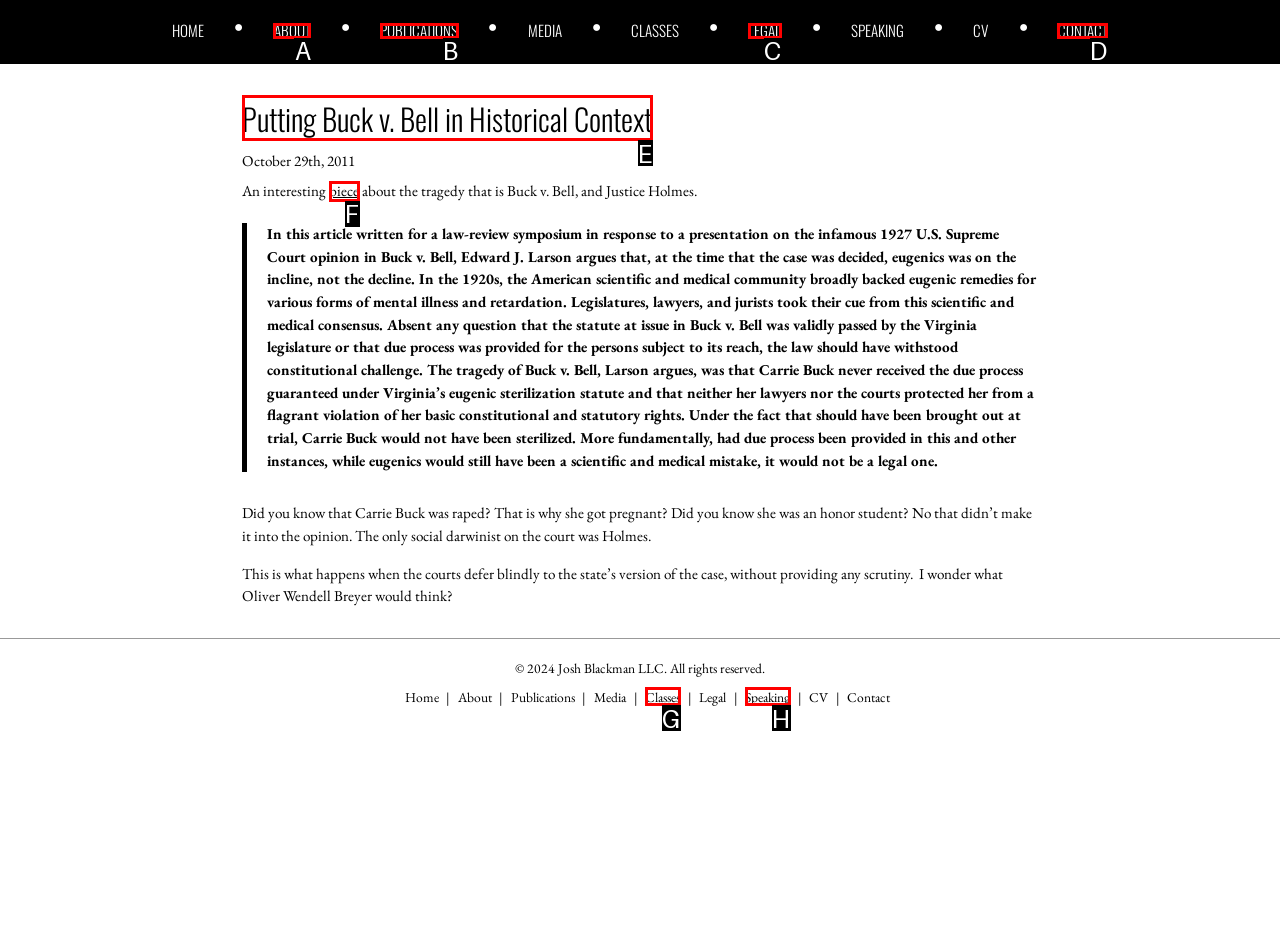Tell me the letter of the correct UI element to click for this instruction: view contact information. Answer with the letter only.

D